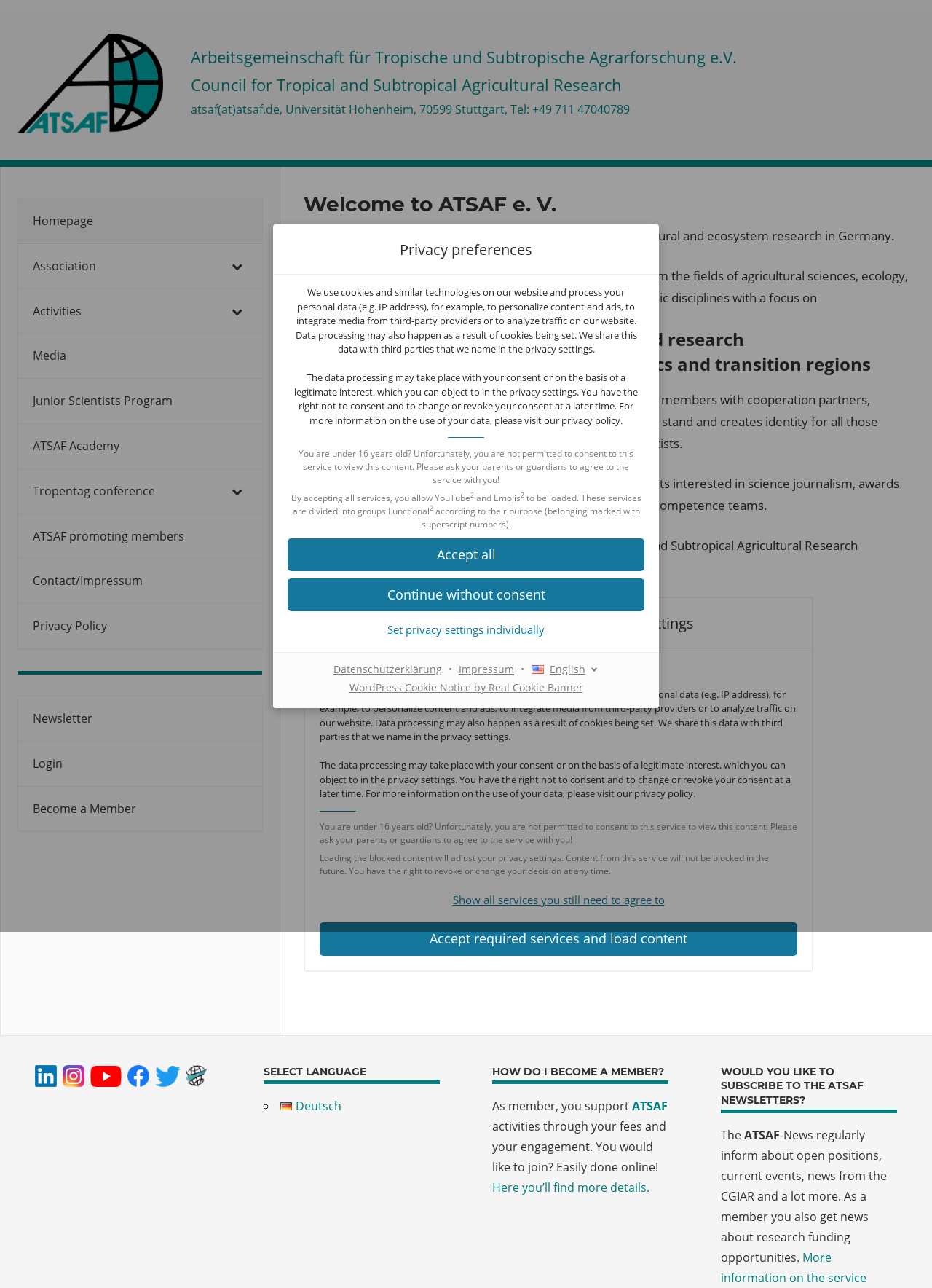What is the alternative to accepting all services?
Please use the image to provide a one-word or short phrase answer.

Set privacy settings individually